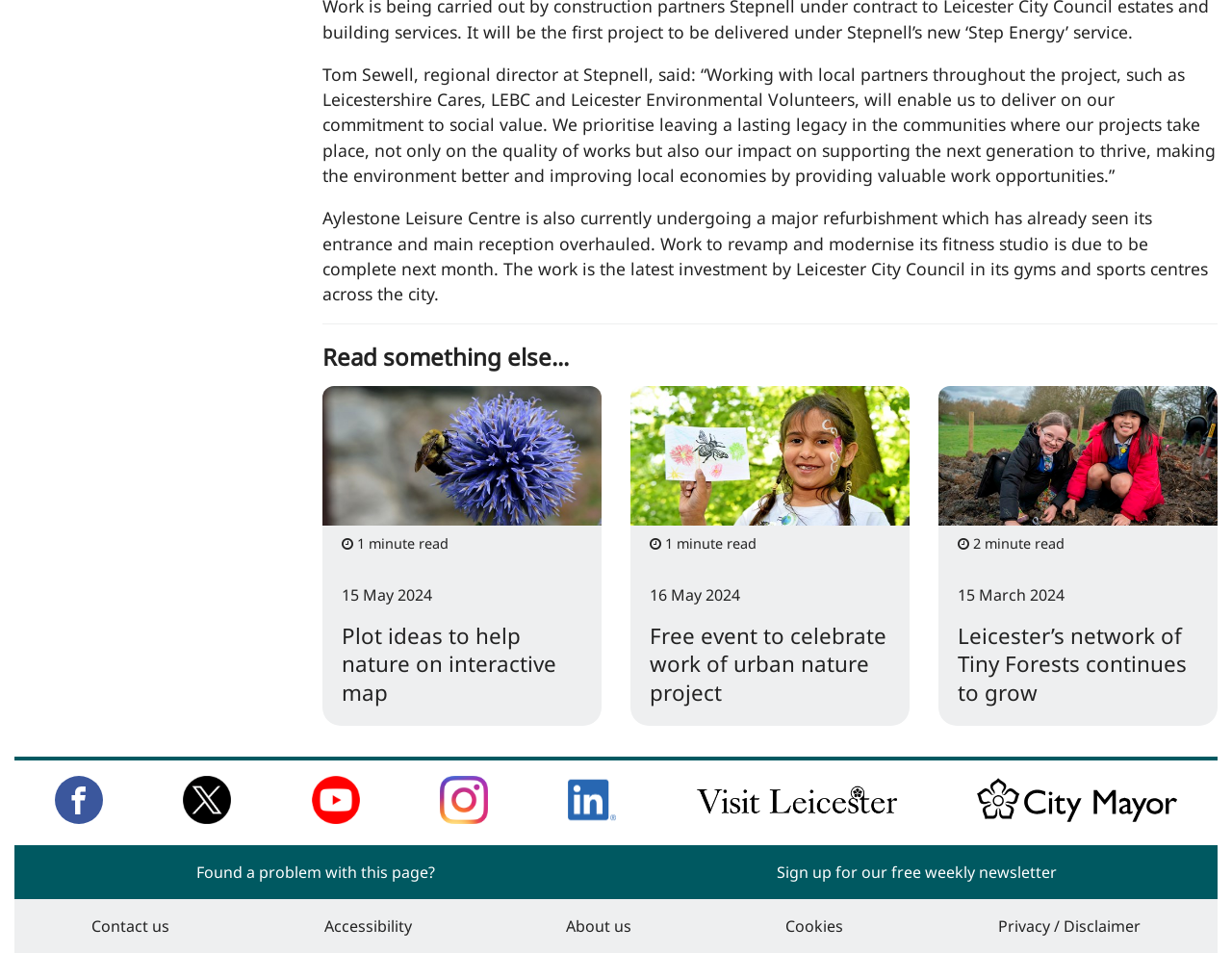What is the name of the leisure center mentioned?
Please provide a comprehensive answer based on the information in the image.

The question asks for the name of the leisure center mentioned in the webpage. By reading the StaticText element with ID 274, we can find the answer, which is 'Aylestone Leisure Centre'.